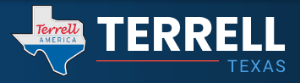What state is Terrell a part of?
Using the visual information, answer the question in a single word or phrase.

Texas